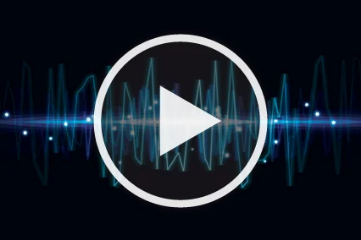What topic is the audio content related to?
Look at the screenshot and give a one-word or phrase answer.

Educational policy and governance